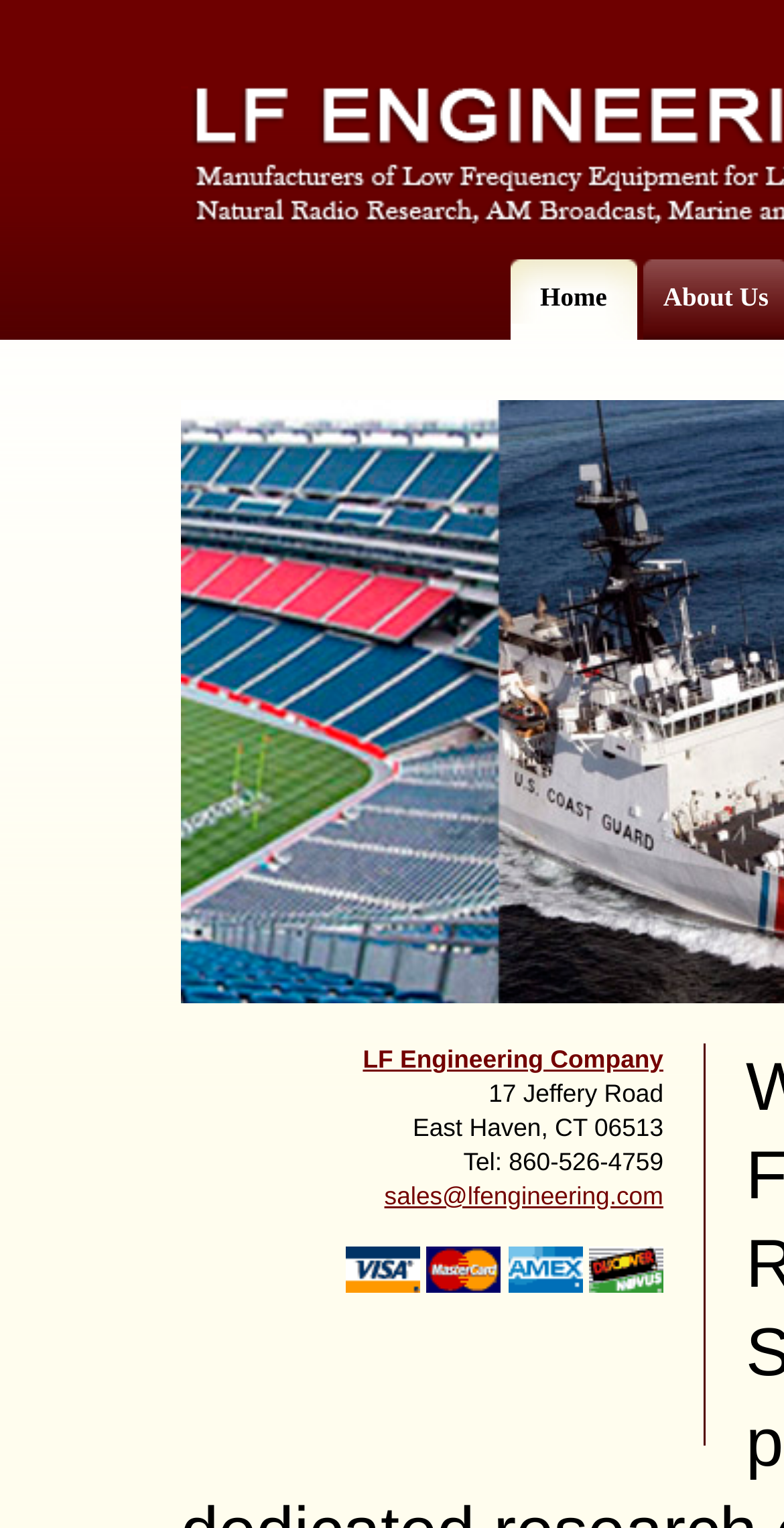Using the webpage screenshot and the element description title="Commercial products", determine the bounding box coordinates. Specify the coordinates in the format (top-left x, top-left y, bottom-right x, bottom-right y) with values ranging from 0 to 1.

[0.231, 0.262, 0.636, 0.657]